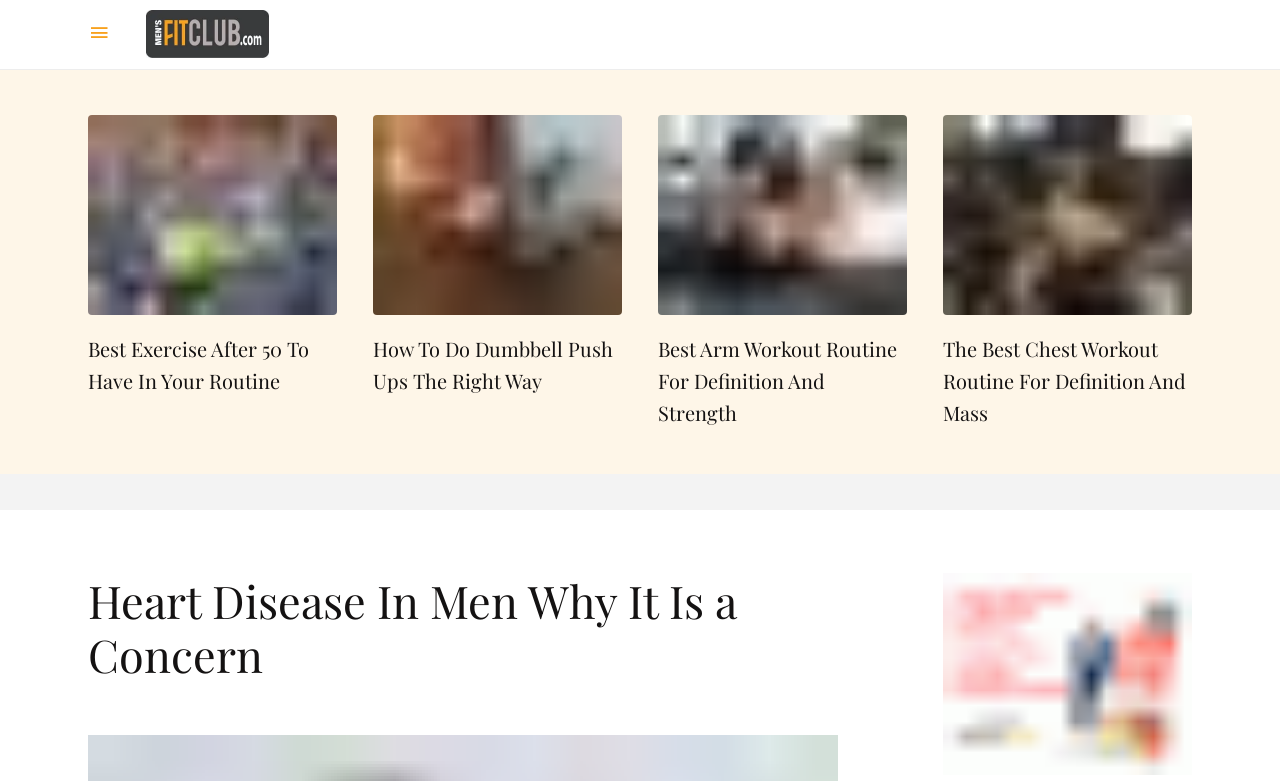How many exercise routines are listed?
Please provide a single word or phrase based on the screenshot.

4